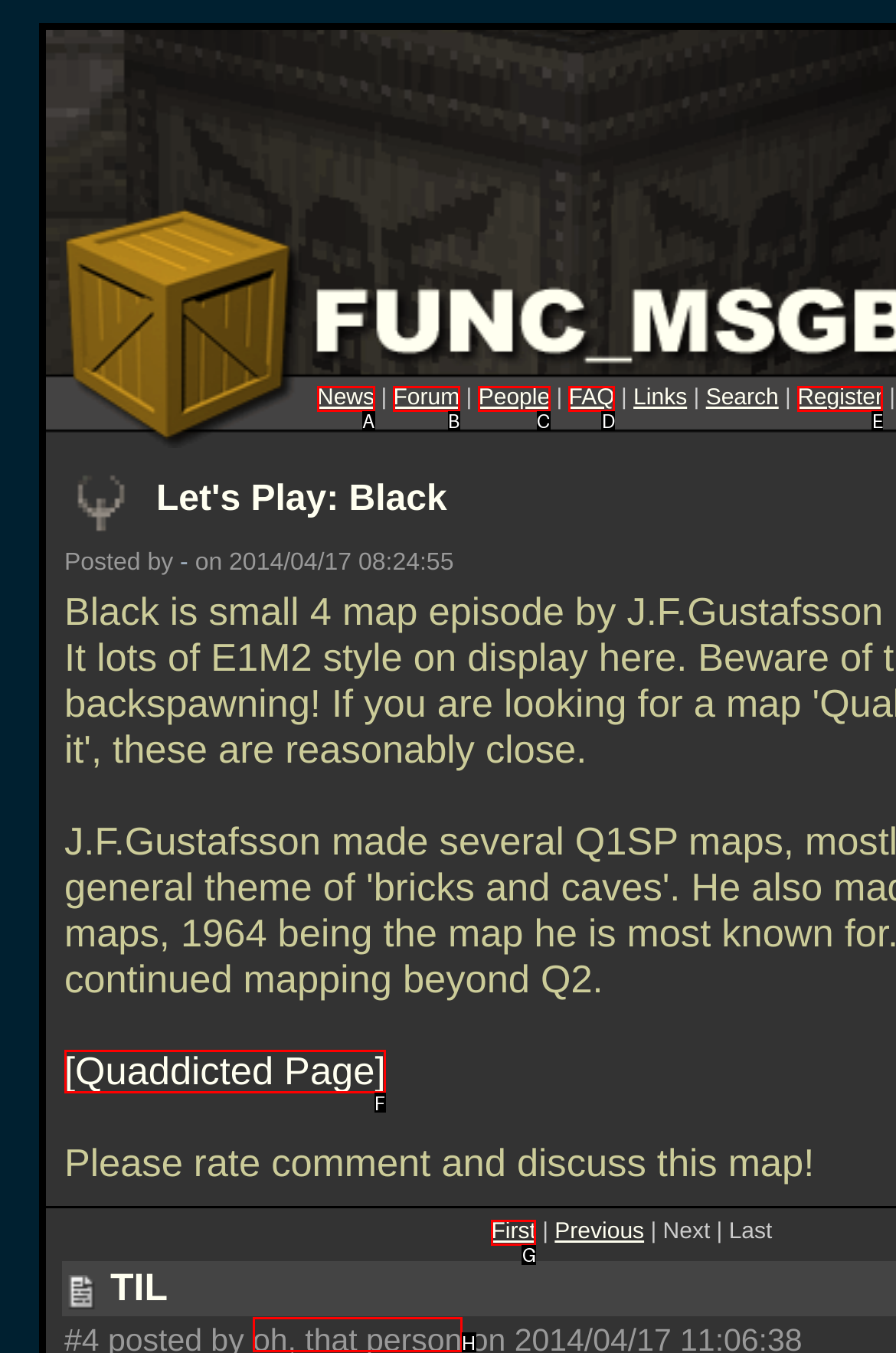Tell me which one HTML element I should click to complete the following task: Go to Quaddicted Page Answer with the option's letter from the given choices directly.

F